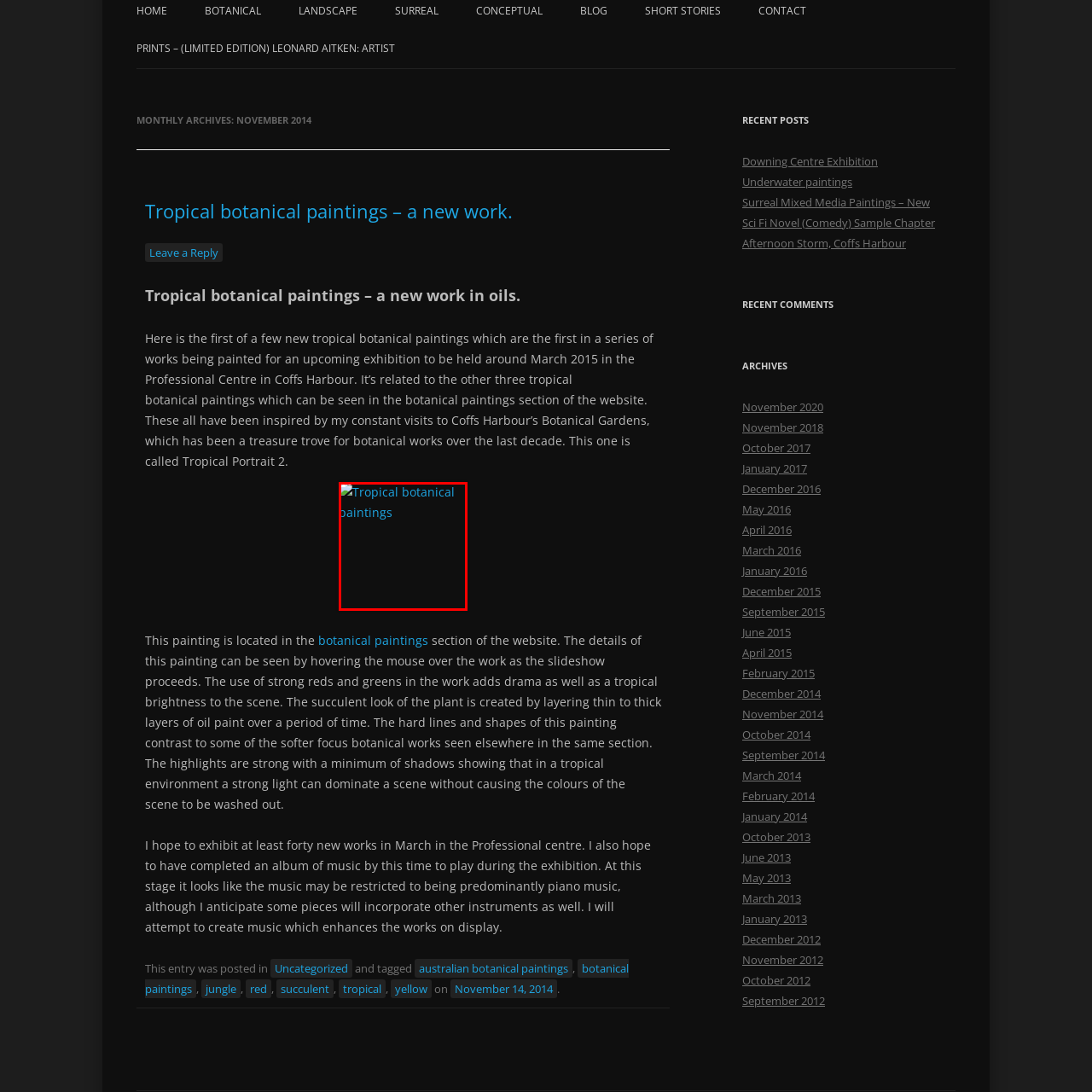View the image highlighted in red and provide one word or phrase: What is the title of the particular painting?

Tropical Portrait 2